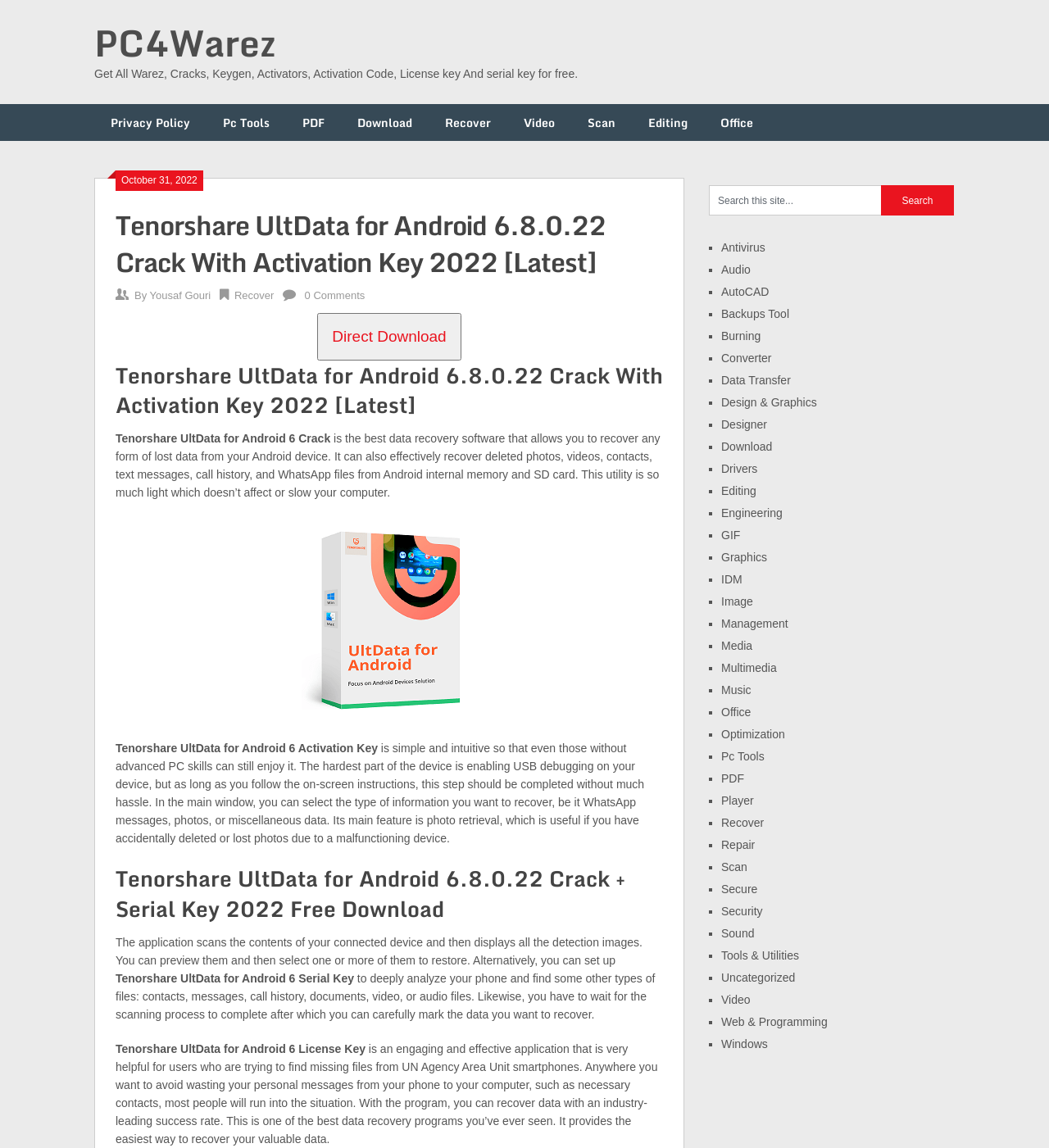Determine the bounding box coordinates of the element's region needed to click to follow the instruction: "Search for something on this site". Provide these coordinates as four float numbers between 0 and 1, formatted as [left, top, right, bottom].

[0.676, 0.161, 0.84, 0.188]